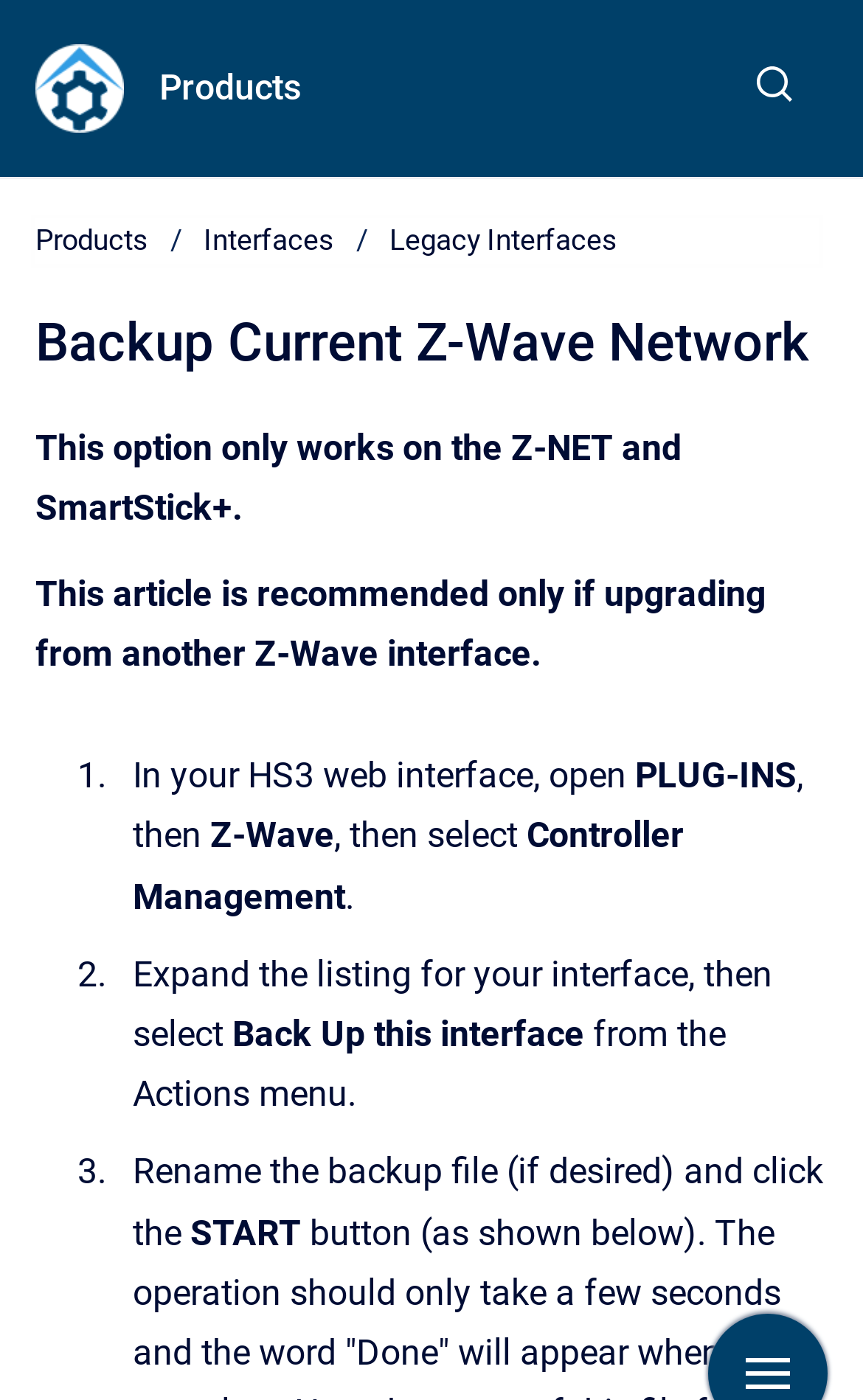Please reply with a single word or brief phrase to the question: 
Where can I find the PLUG-INS option?

In the HS3 web interface